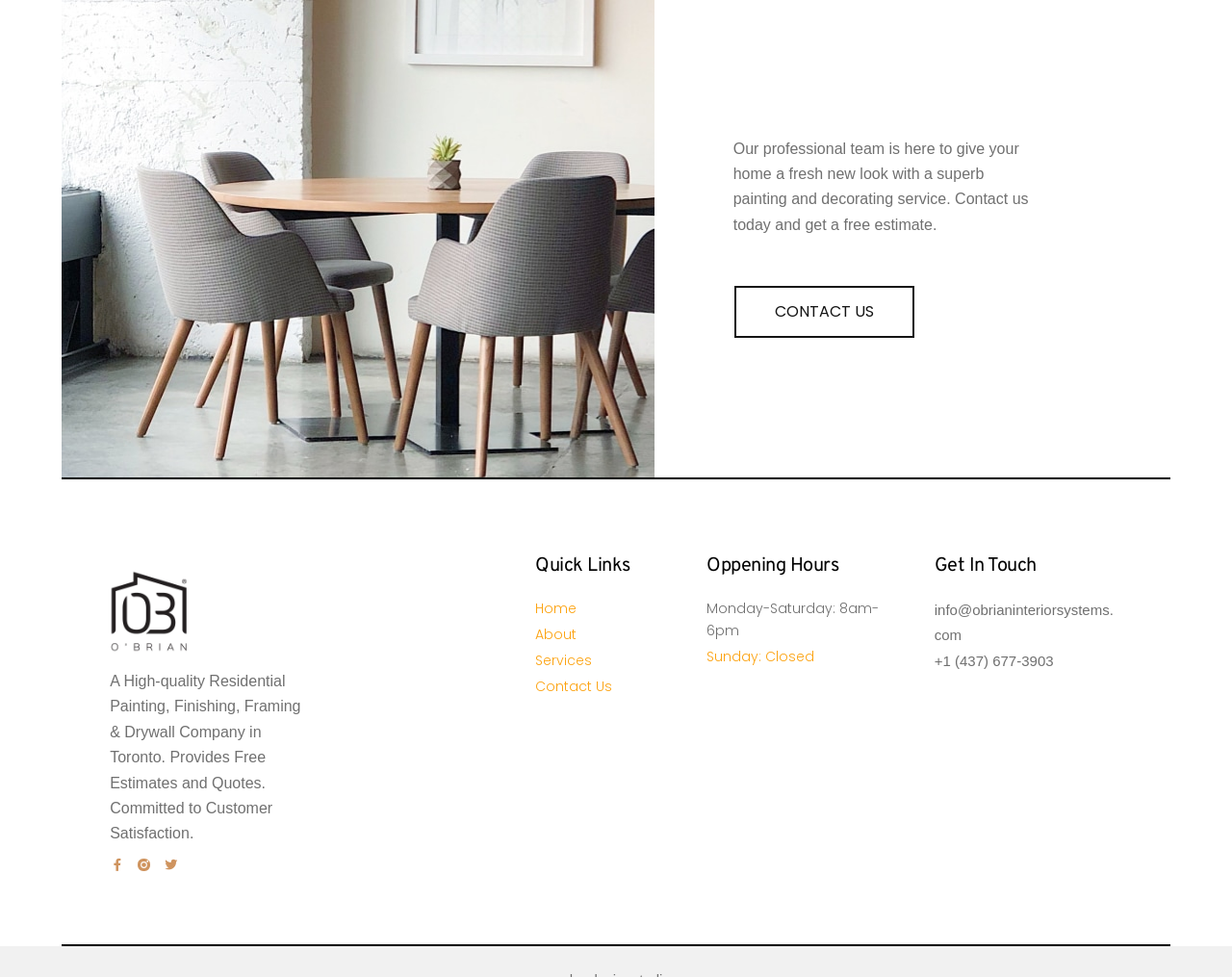Locate the bounding box for the described UI element: "Home". Ensure the coordinates are four float numbers between 0 and 1, formatted as [left, top, right, bottom].

[0.434, 0.612, 0.574, 0.634]